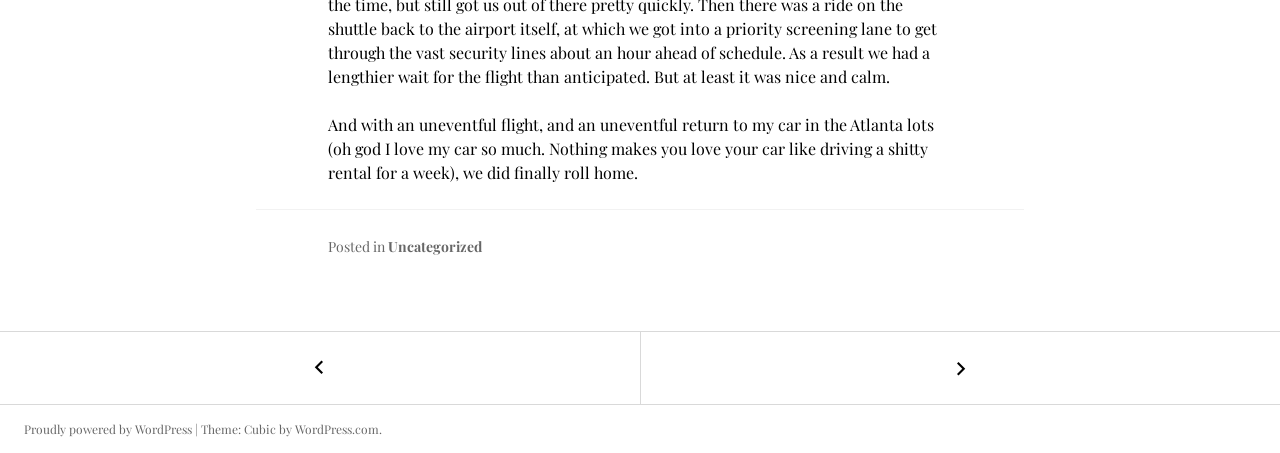Using the element description provided, determine the bounding box coordinates in the format (top-left x, top-left y, bottom-right x, bottom-right y). Ensure that all values are floating point numbers between 0 and 1. Element description: ← Battleship: The Movie

[0.0, 0.733, 0.5, 0.892]